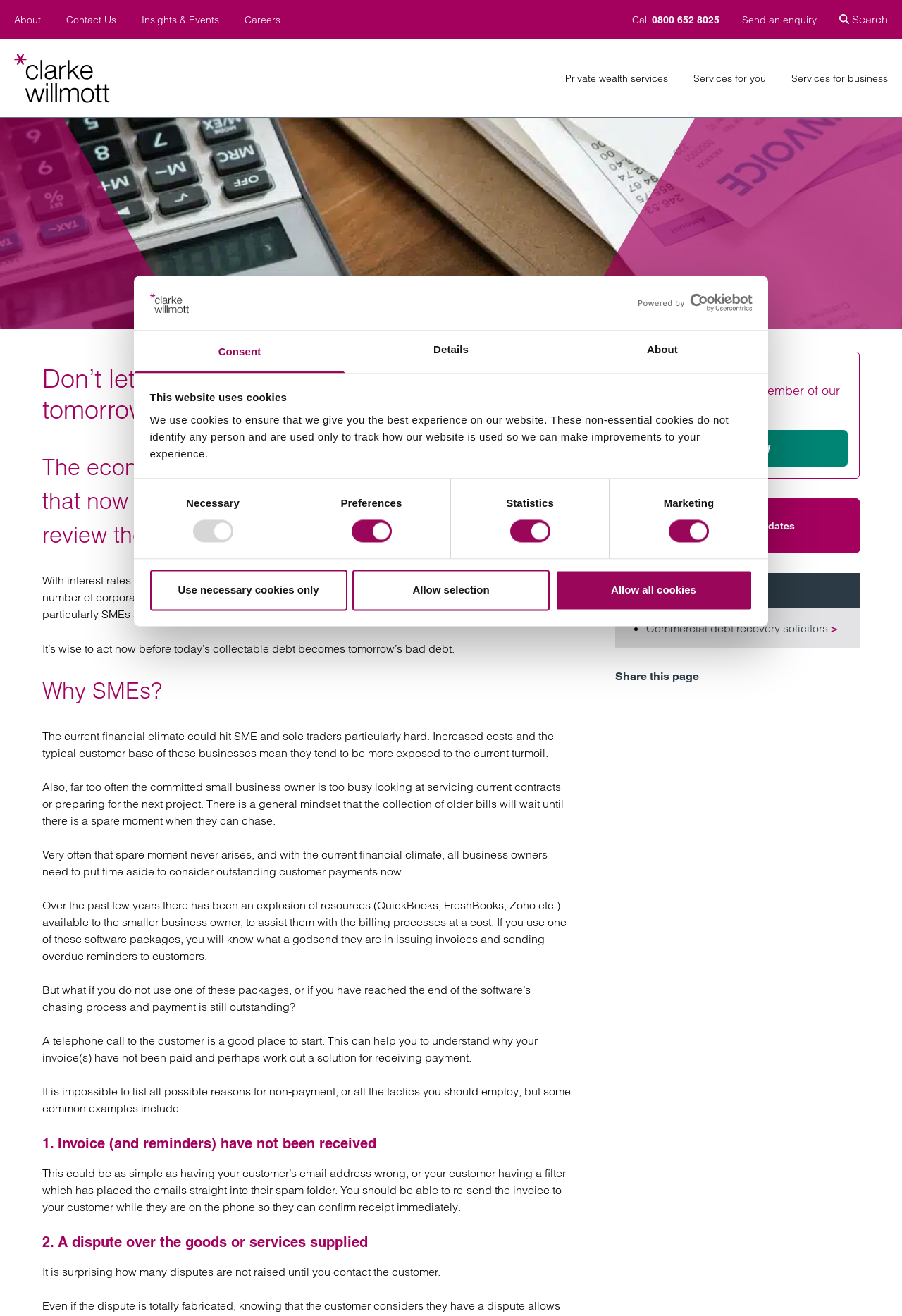Could you provide the bounding box coordinates for the portion of the screen to click to complete this instruction: "Click the 'Use necessary cookies only' button"?

[0.166, 0.433, 0.385, 0.464]